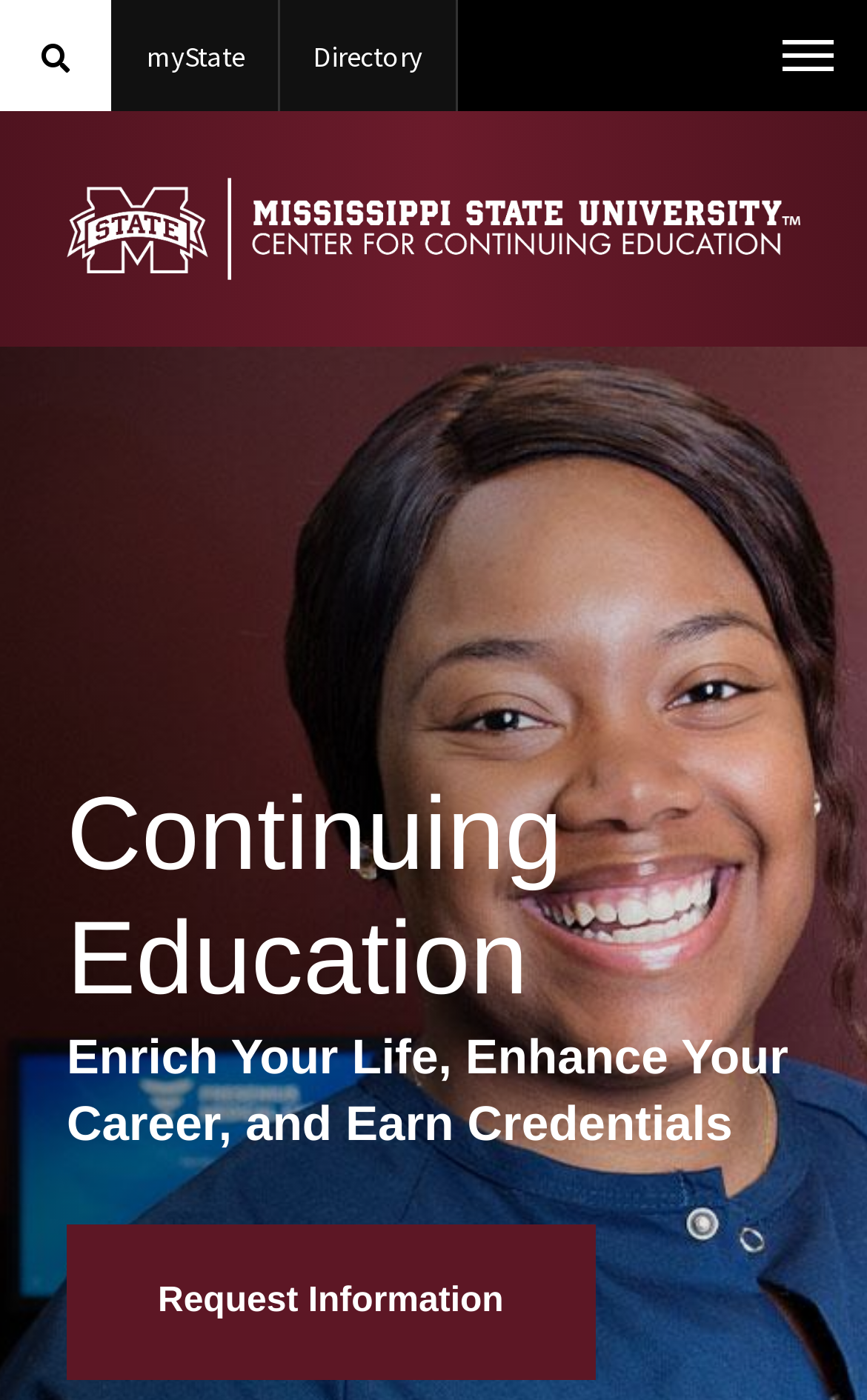What is the name of the university associated with this website?
Refer to the image and offer an in-depth and detailed answer to the question.

I determined this by looking at the links in the navigation section, specifically the links 'myState on Mississippi State University' and 'Directory on Mississippi State University', which suggest a strong connection to Mississippi State University.